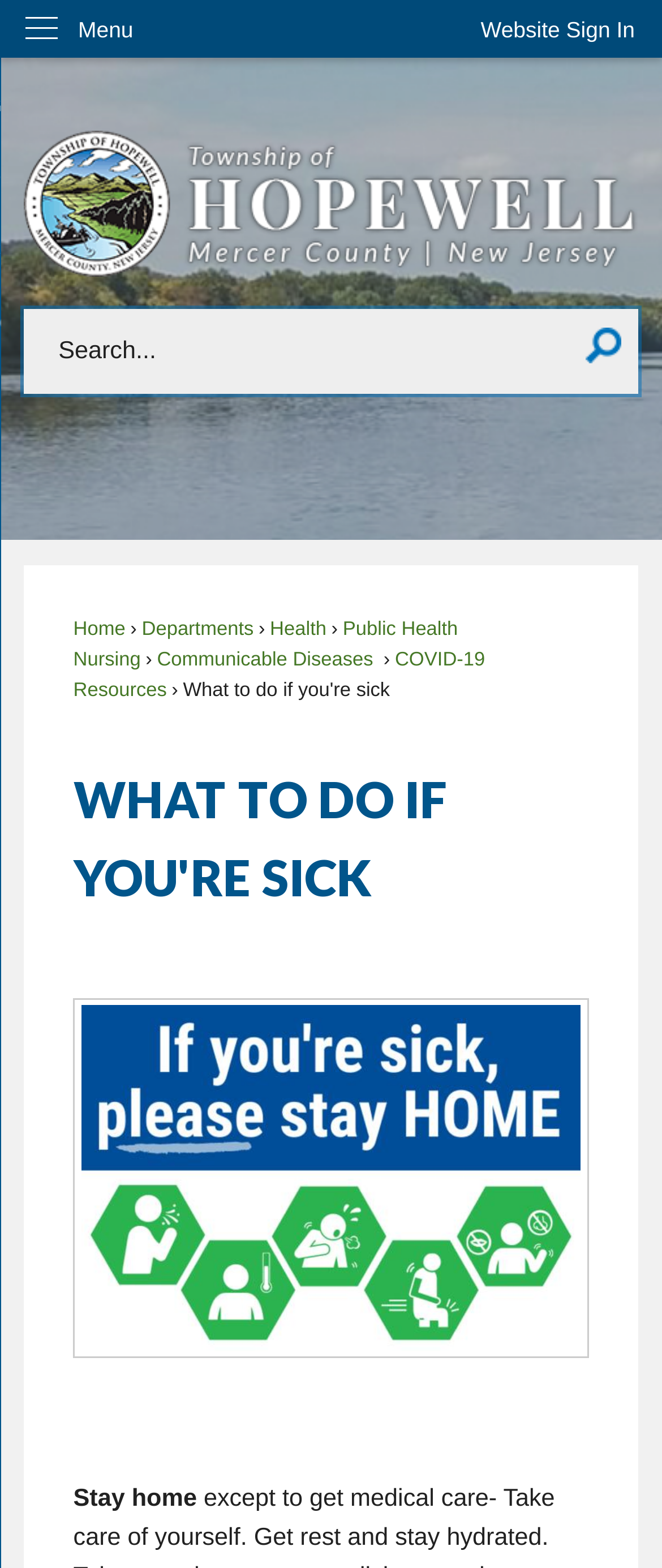What is the purpose of the textbox? Analyze the screenshot and reply with just one word or a short phrase.

Search